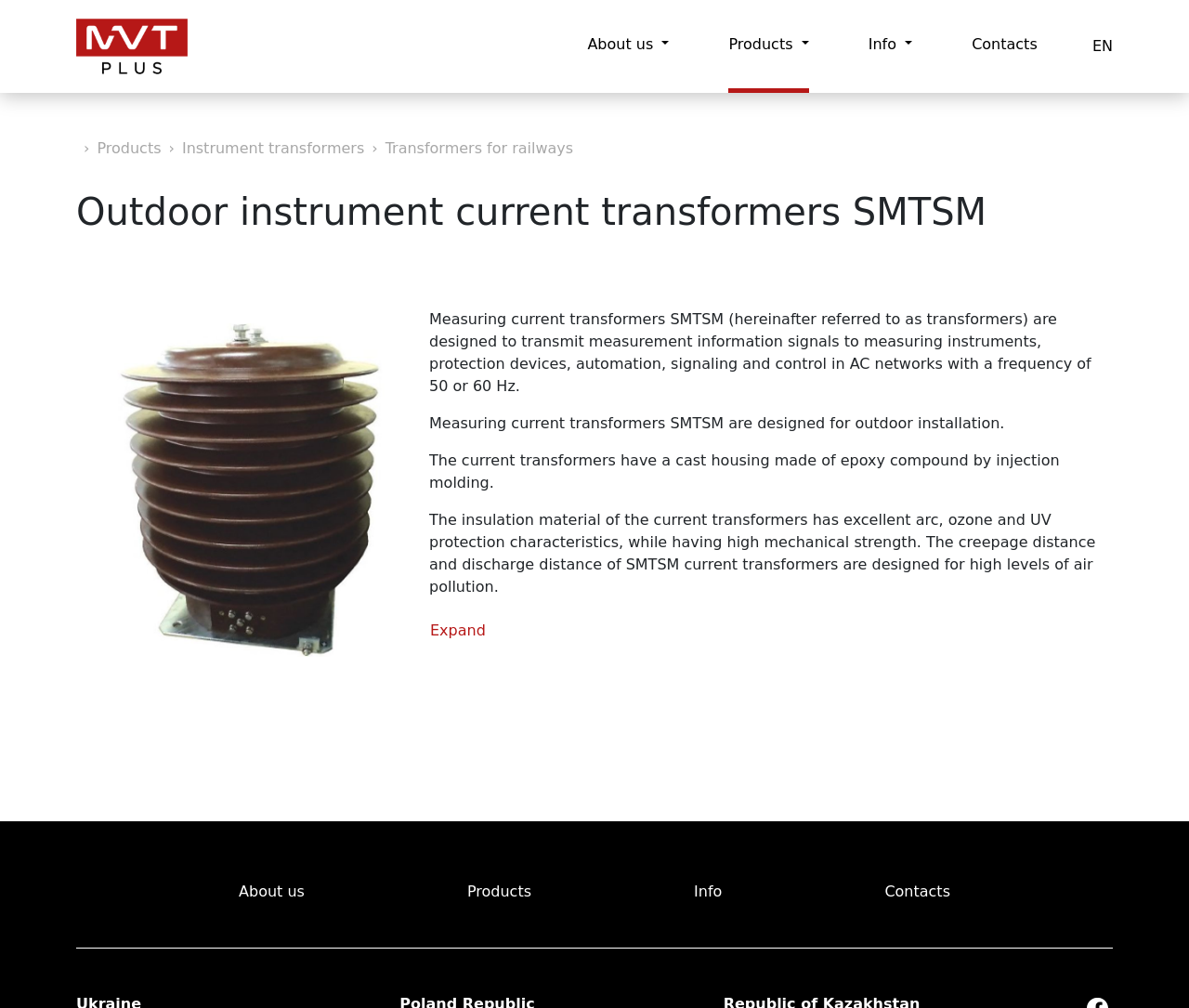Please find the bounding box coordinates of the element that must be clicked to perform the given instruction: "Read the article by Ramya Rangarajan". The coordinates should be four float numbers from 0 to 1, i.e., [left, top, right, bottom].

None